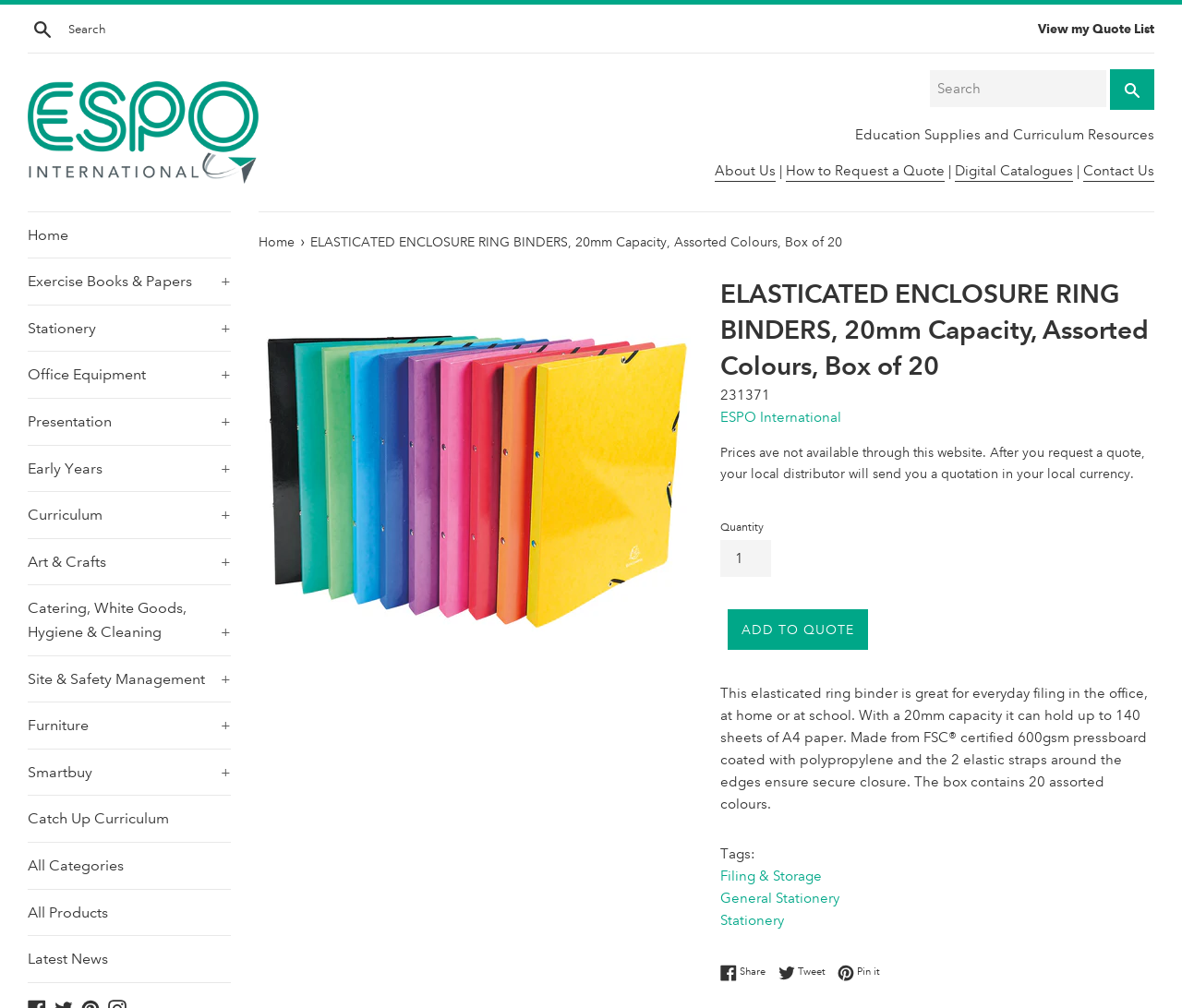Please pinpoint the bounding box coordinates for the region I should click to adhere to this instruction: "View course objectives".

None